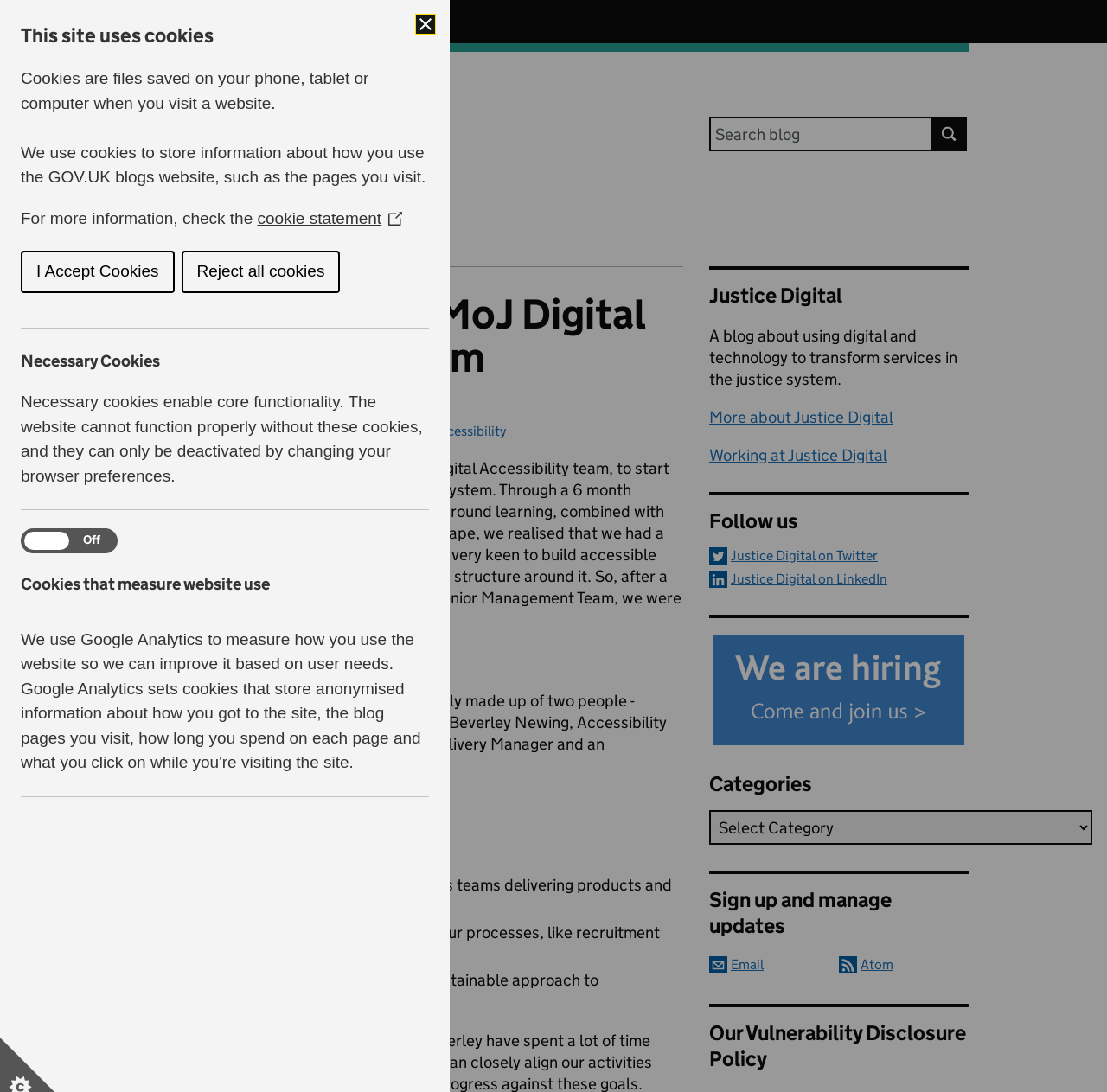Answer the question briefly using a single word or phrase: 
What is the purpose of the MoJ Digital Accessibility team?

To embed accessibility across the justice system